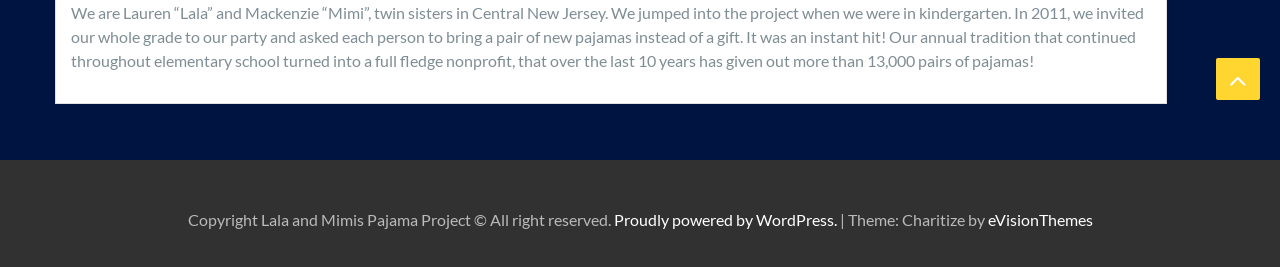Provide a short, one-word or phrase answer to the question below:
What is the theme of the website?

Charitize